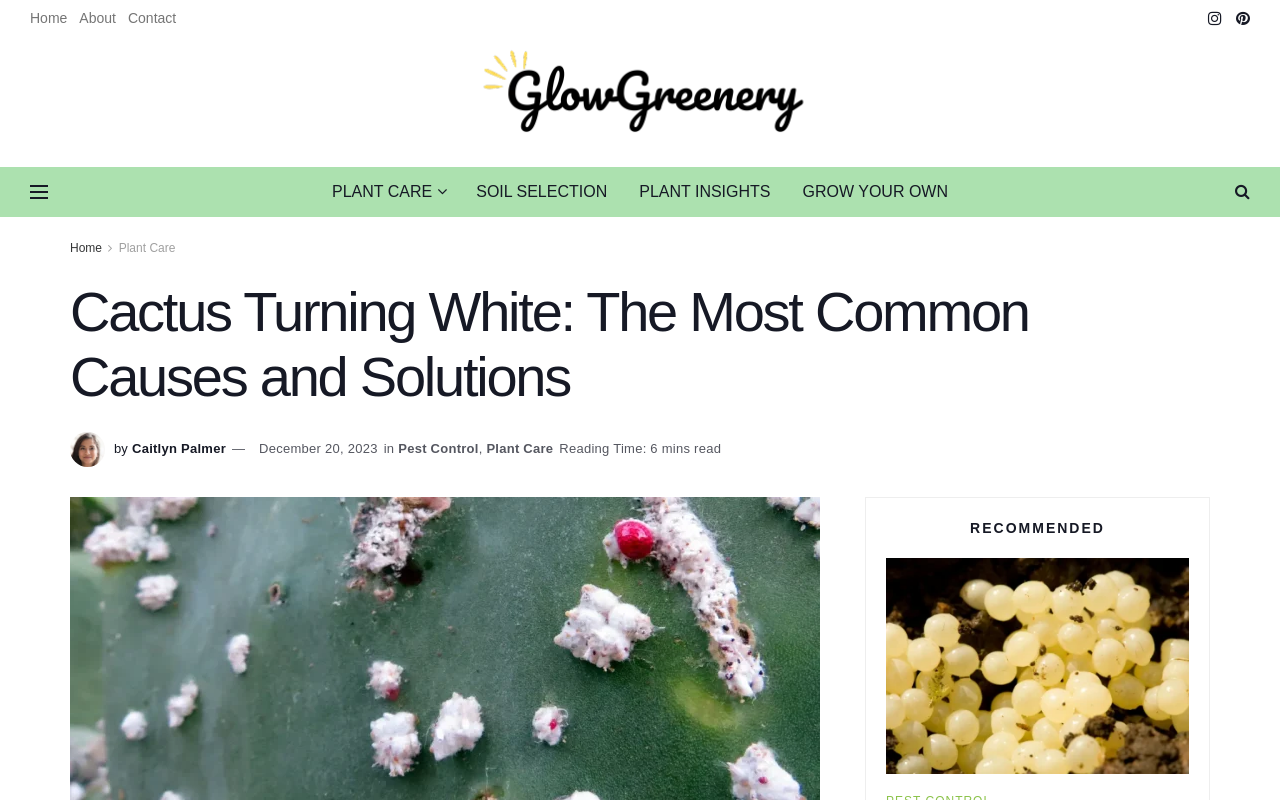Please identify the coordinates of the bounding box that should be clicked to fulfill this instruction: "go to home page".

[0.023, 0.0, 0.053, 0.045]